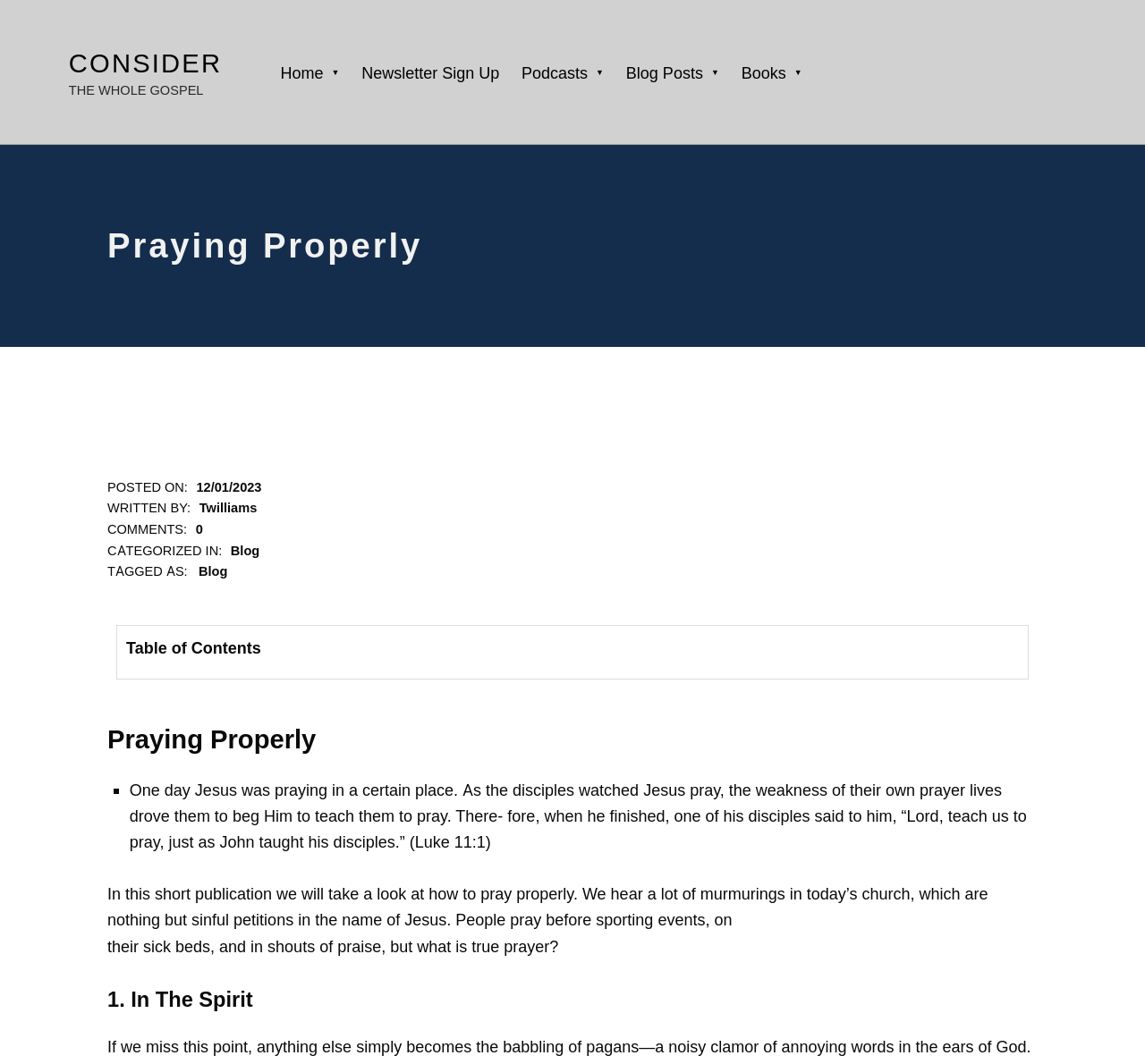How many comments does the blog post have?
Look at the image and construct a detailed response to the question.

The number of comments can be found in the footer section of the blog post, where it says 'COMMENTS: 0'.